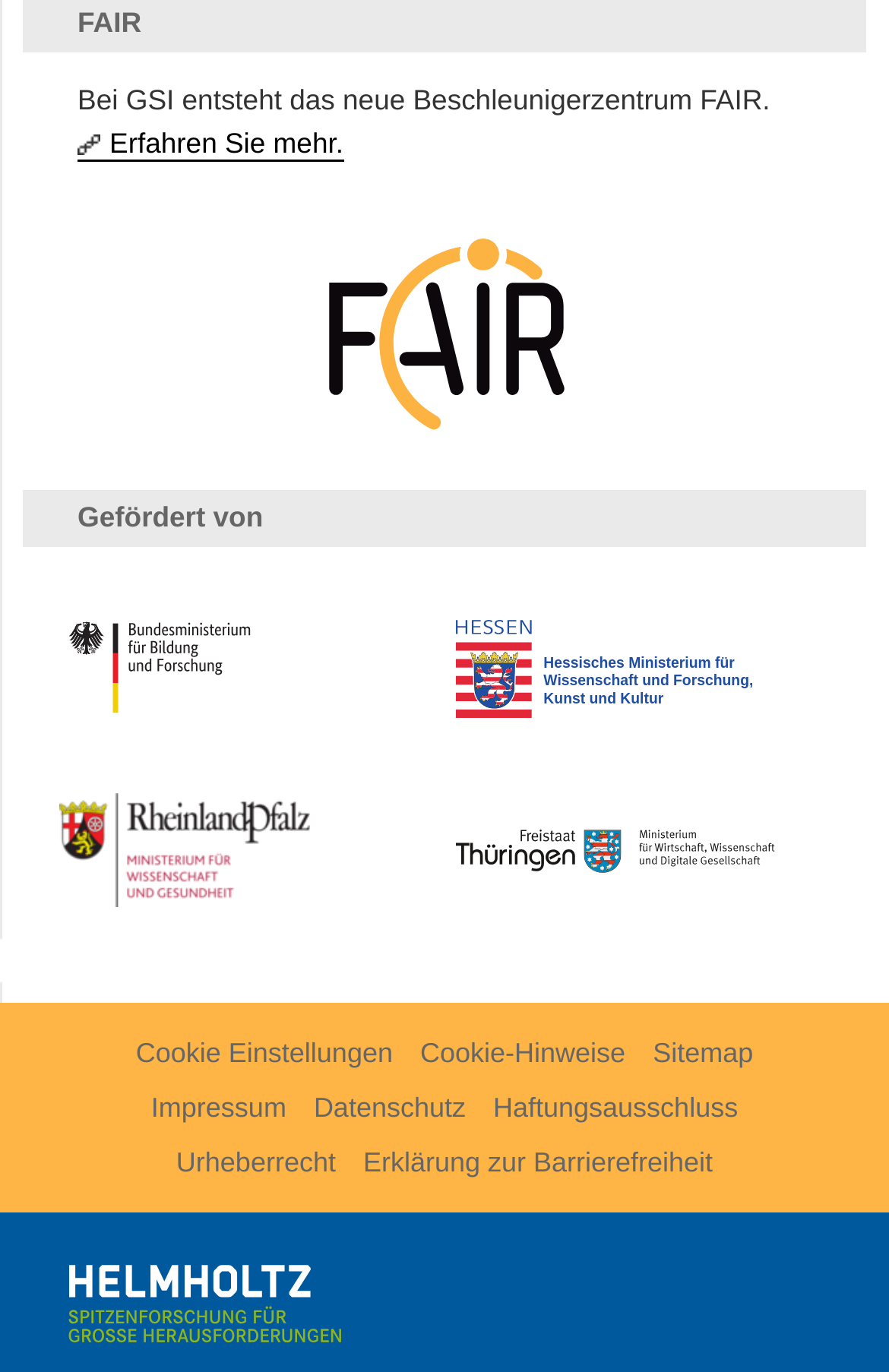Determine the bounding box coordinates for the clickable element to execute this instruction: "Check the sitemap". Provide the coordinates as four float numbers between 0 and 1, i.e., [left, top, right, bottom].

[0.719, 0.748, 0.863, 0.788]